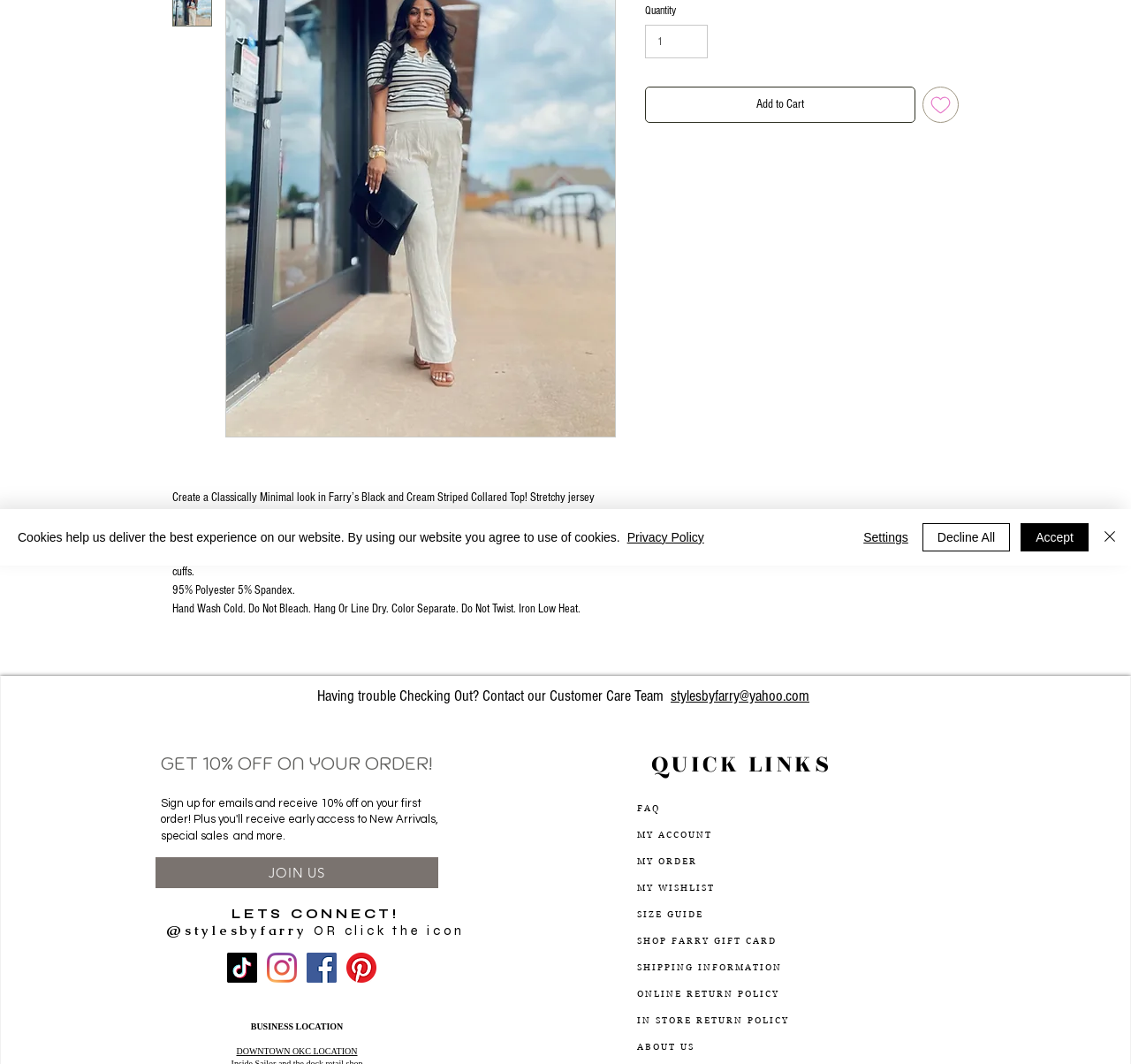Locate the UI element described by Accept and provide its bounding box coordinates. Use the format (top-left x, top-left y, bottom-right x, bottom-right y) with all values as floating point numbers between 0 and 1.

[0.902, 0.492, 0.962, 0.518]